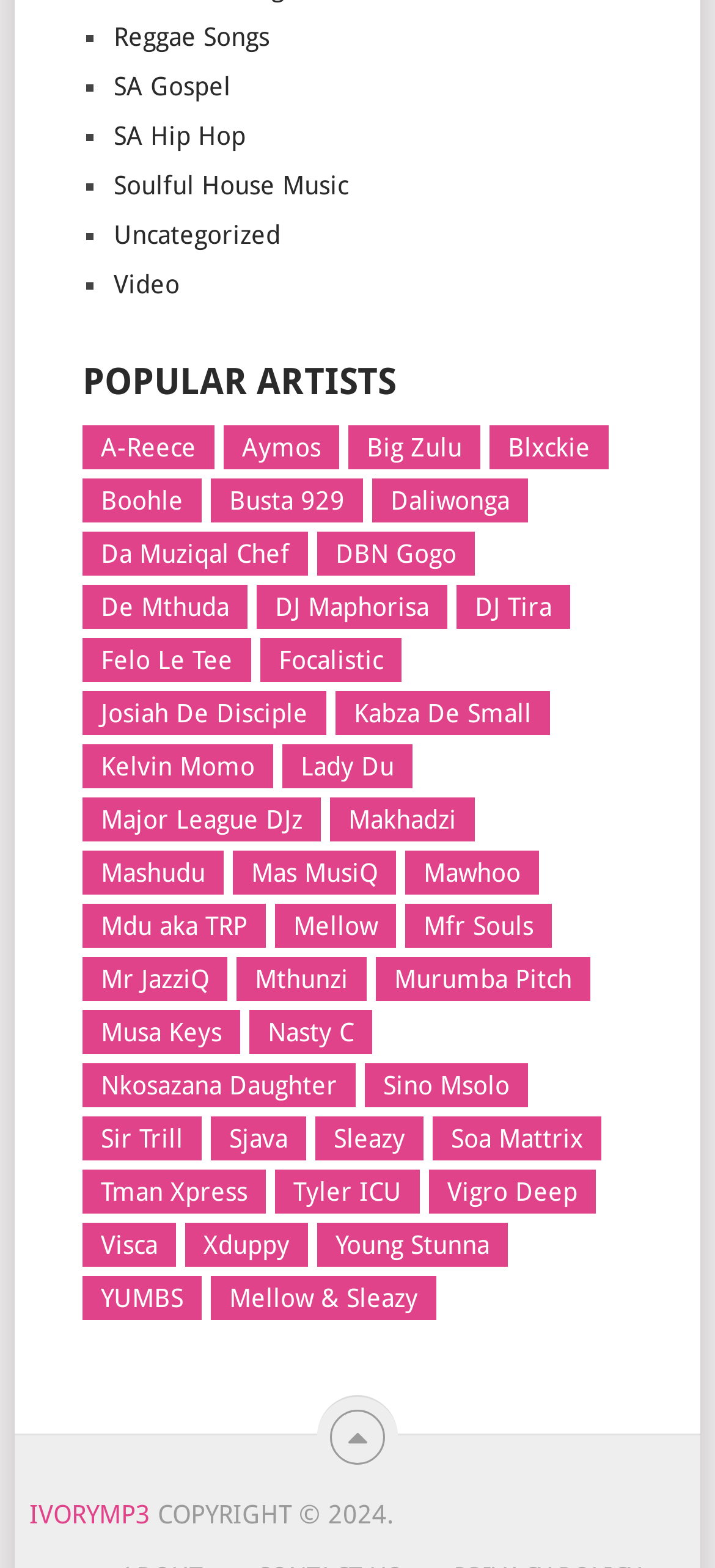Please locate the bounding box coordinates of the element that needs to be clicked to achieve the following instruction: "Click on Amapiano Music". The coordinates should be four float numbers between 0 and 1, i.e., [left, top, right, bottom].

[0.159, 0.013, 0.426, 0.032]